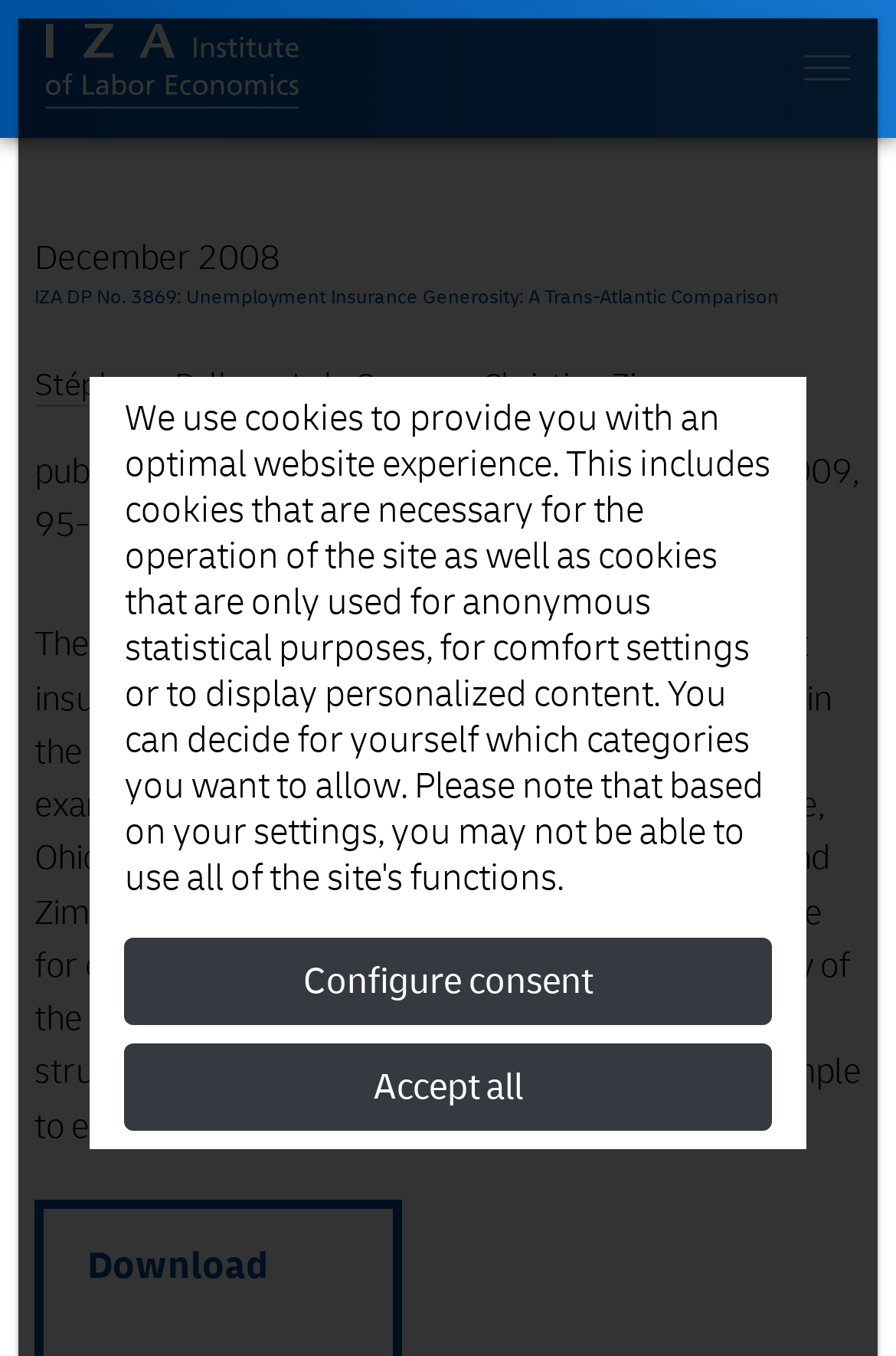Utilize the details in the image to thoroughly answer the following question: What is the purpose of the button at the bottom of the webpage?

I found the purpose of the button by looking at the button element with the content 'Configure consent' which is located at the bottom of the webpage, indicating the purpose of the button.